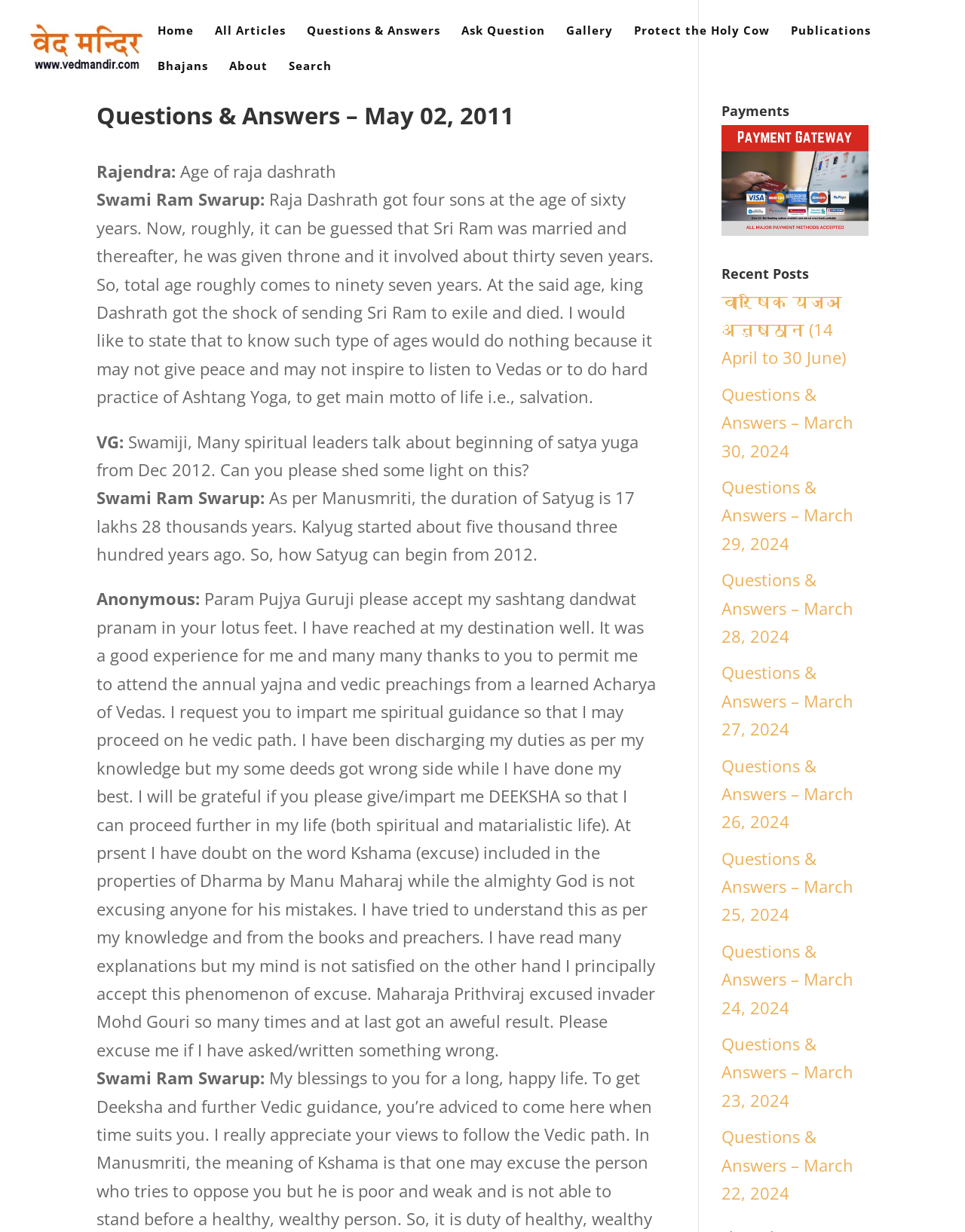Please locate the clickable area by providing the bounding box coordinates to follow this instruction: "Search for something".

[0.299, 0.049, 0.344, 0.078]